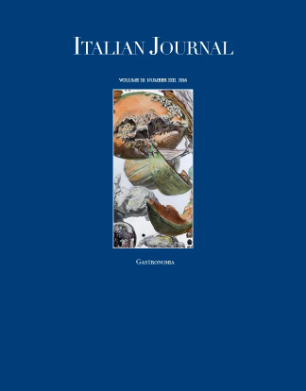What is the category of this edition of the journal?
Answer with a single word or short phrase according to what you see in the image.

Gastronomia